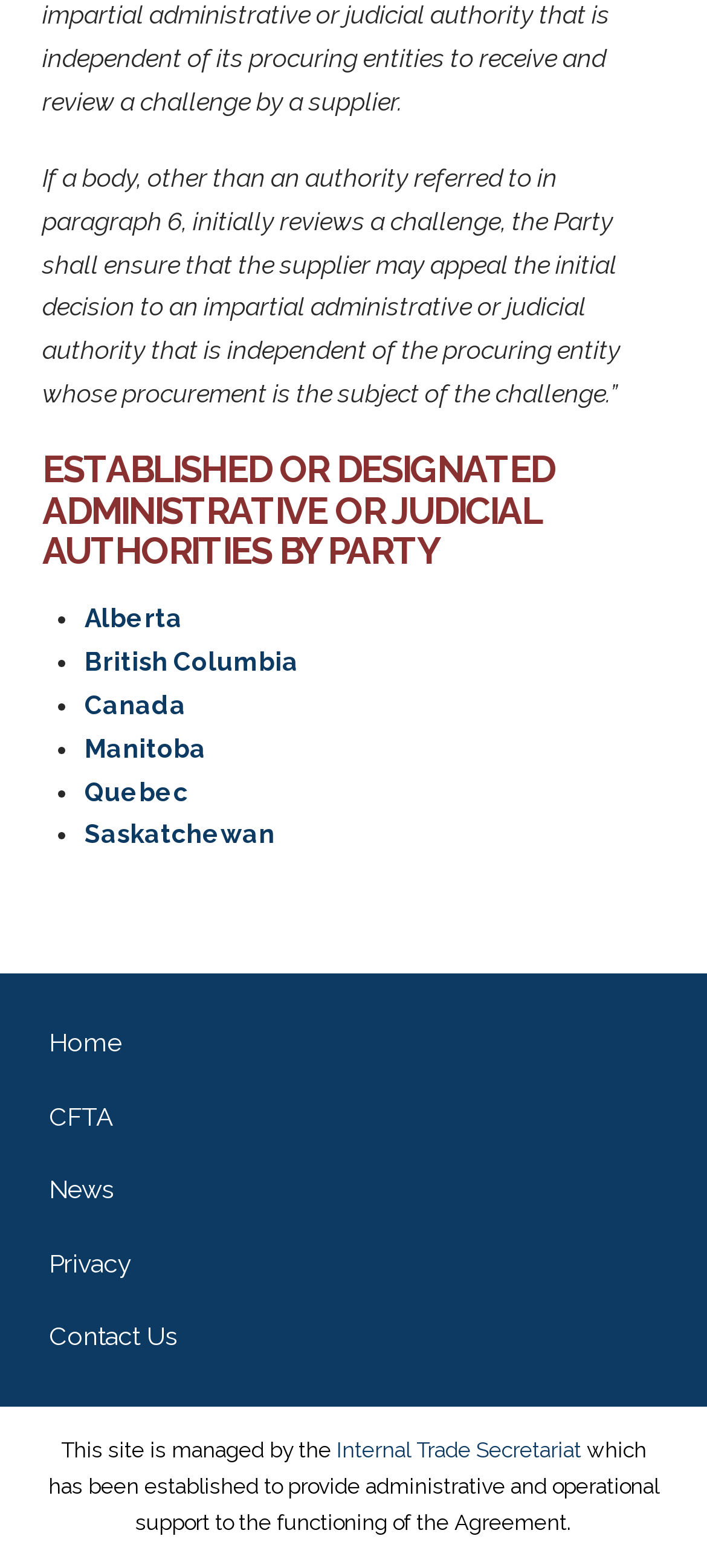What is the name of the secretariat that manages this site?
Answer the question with detailed information derived from the image.

The webpage mentions that the site is managed by the Internal Trade Secretariat, which is indicated by the link 'Internal Trade Secretariat' with a bounding box coordinate of [0.476, 0.917, 0.822, 0.933].